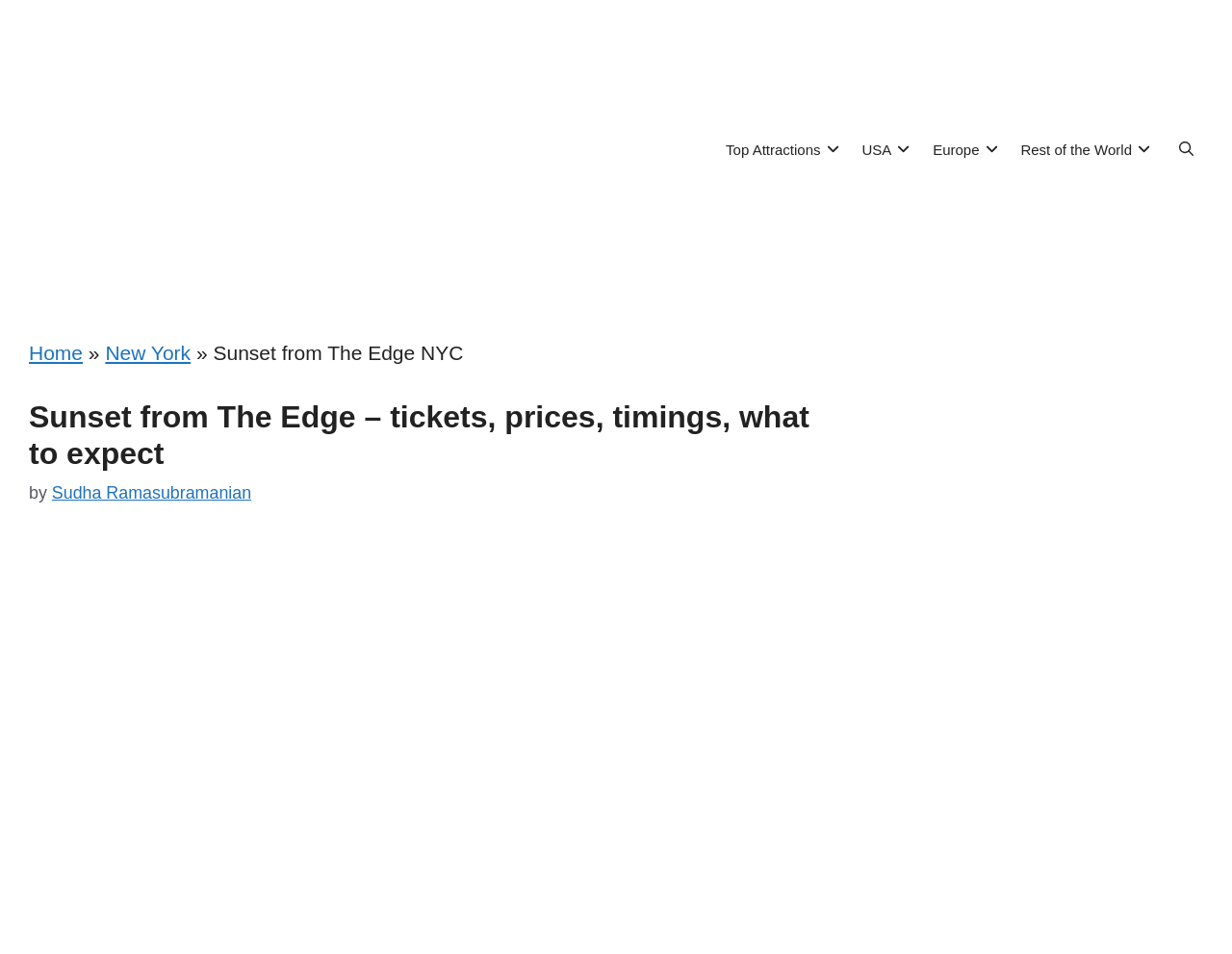Who is the author of the article?
Based on the image, answer the question with a single word or brief phrase.

Sudha Ramasubramanian